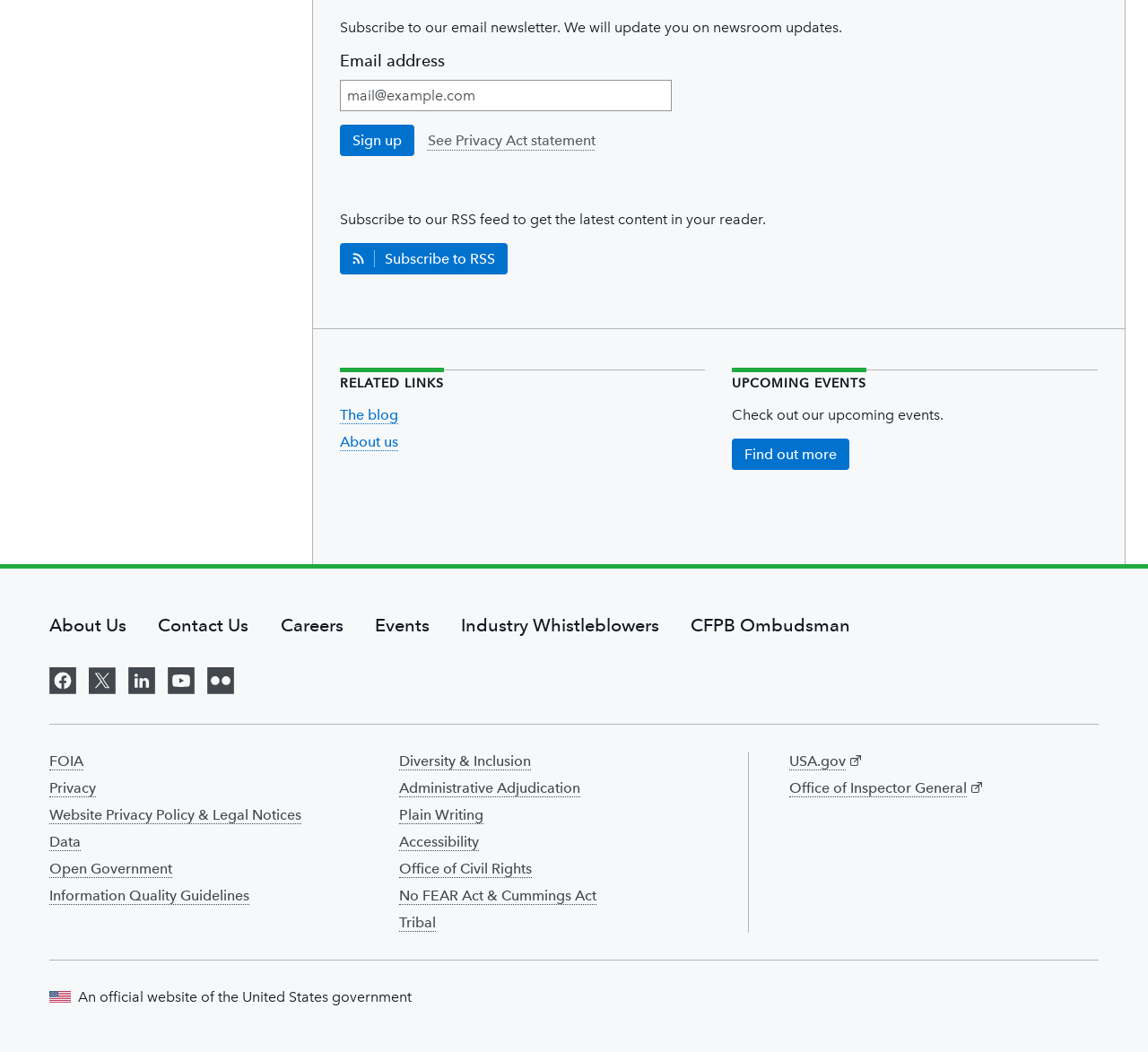Determine the bounding box coordinates for the area that needs to be clicked to fulfill this task: "Subscribe to RSS". The coordinates must be given as four float numbers between 0 and 1, i.e., [left, top, right, bottom].

[0.296, 0.231, 0.442, 0.261]